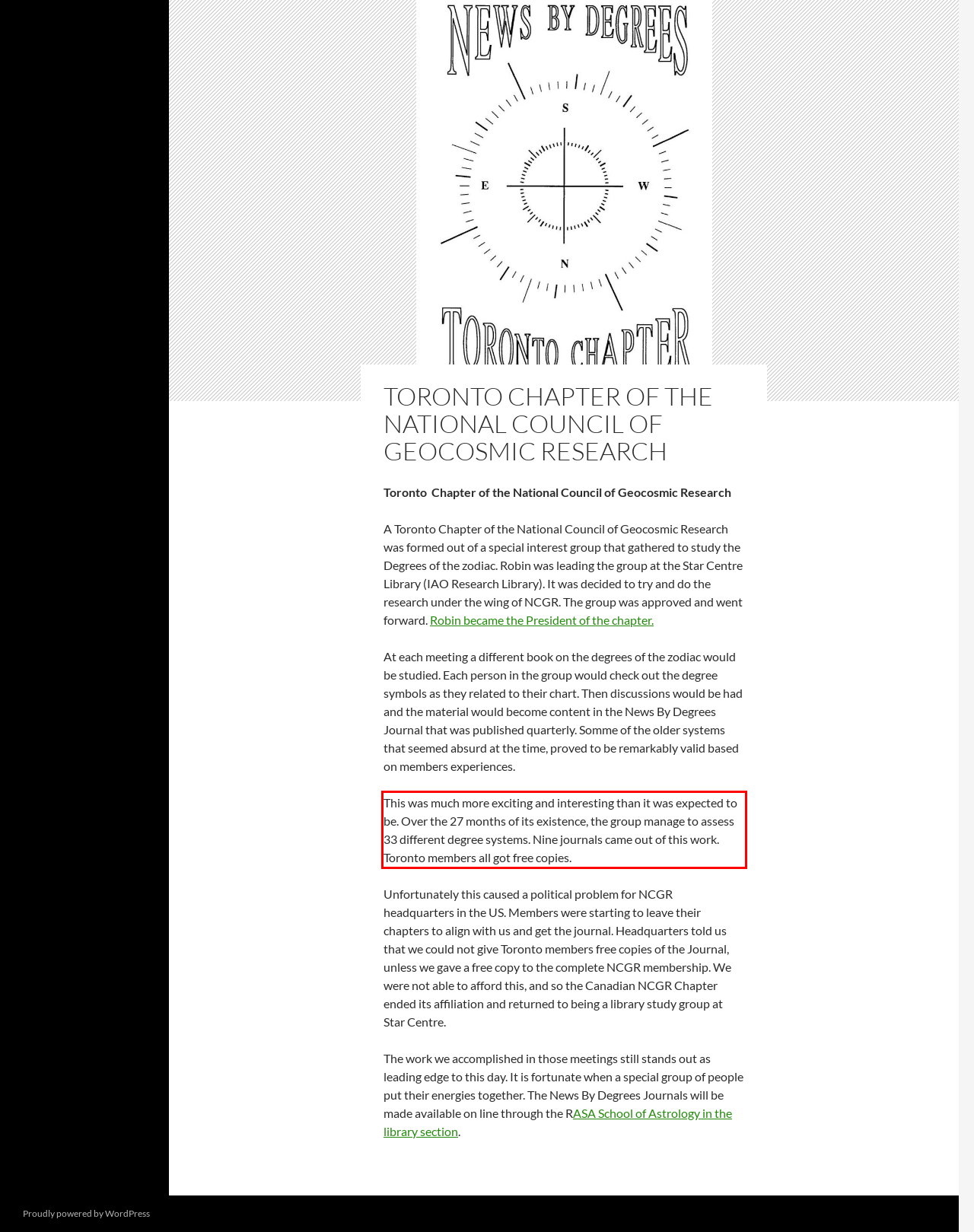By examining the provided screenshot of a webpage, recognize the text within the red bounding box and generate its text content.

This was much more exciting and interesting than it was expected to be. Over the 27 months of its existence, the group manage to assess 33 different degree systems. Nine journals came out of this work. Toronto members all got free copies.